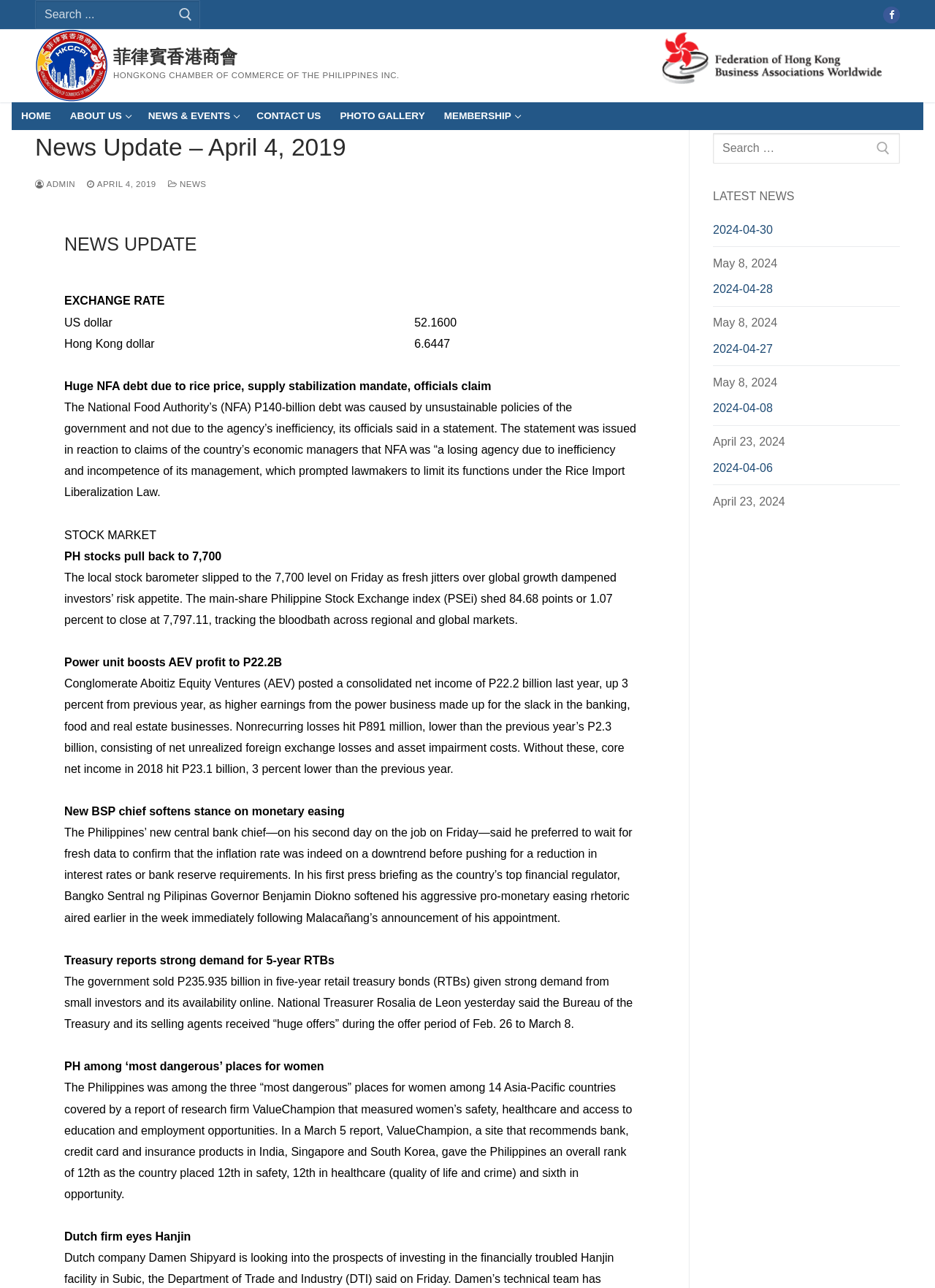Give a one-word or short phrase answer to the question: 
What is the type of the second search box on the webpage?

searchbox